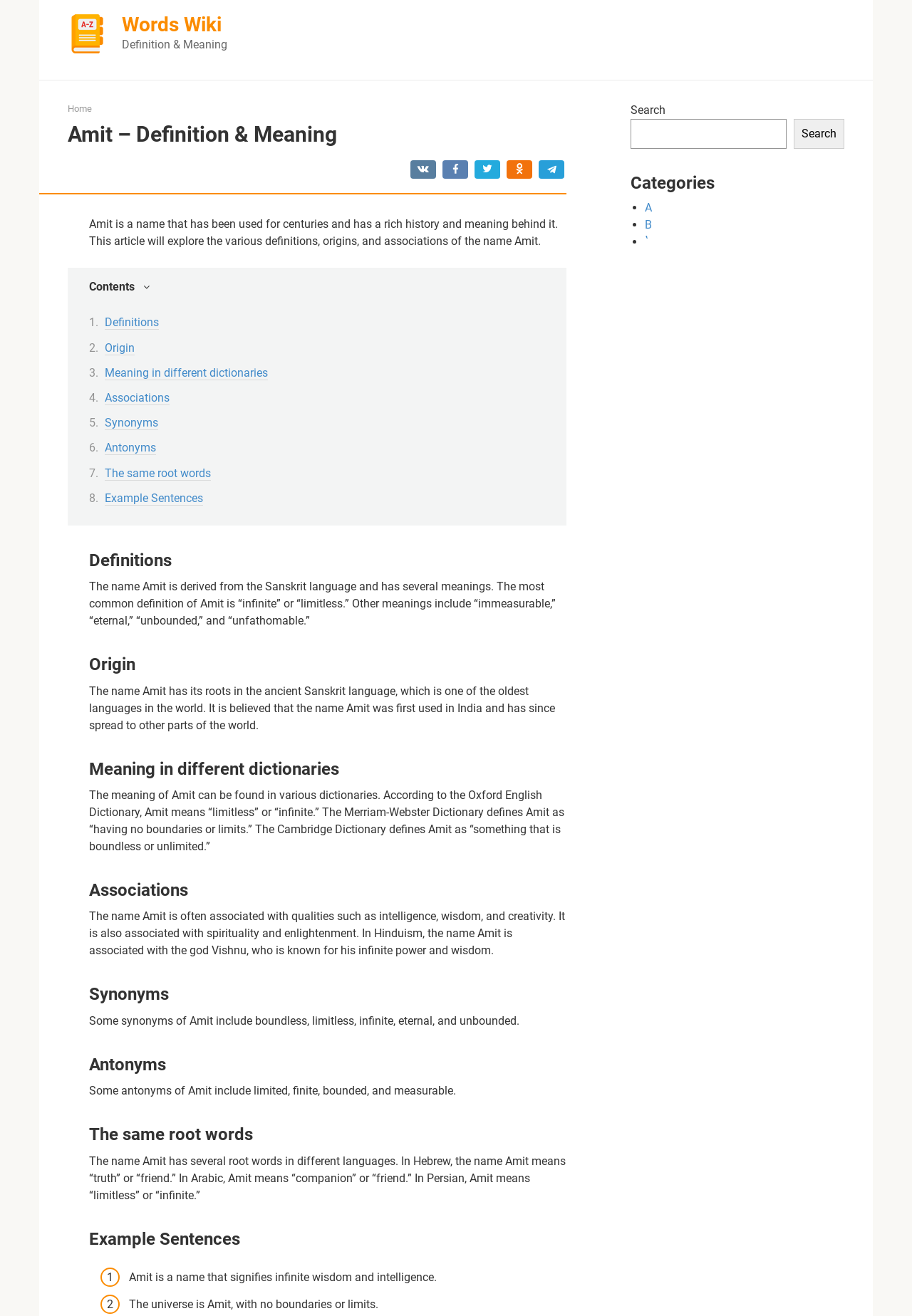Using the element description How To?, predict the bounding box coordinates for the UI element. Provide the coordinates in (top-left x, top-left y, bottom-right x, bottom-right y) format with values ranging from 0 to 1.

None